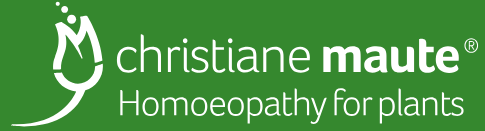What is the font color of the name 'Christiane Maute'?
Provide a thorough and detailed answer to the question.

The font color of the name 'Christiane Maute' is white, as stated in the caption, which highlights the professionalism and clarity of the branding.